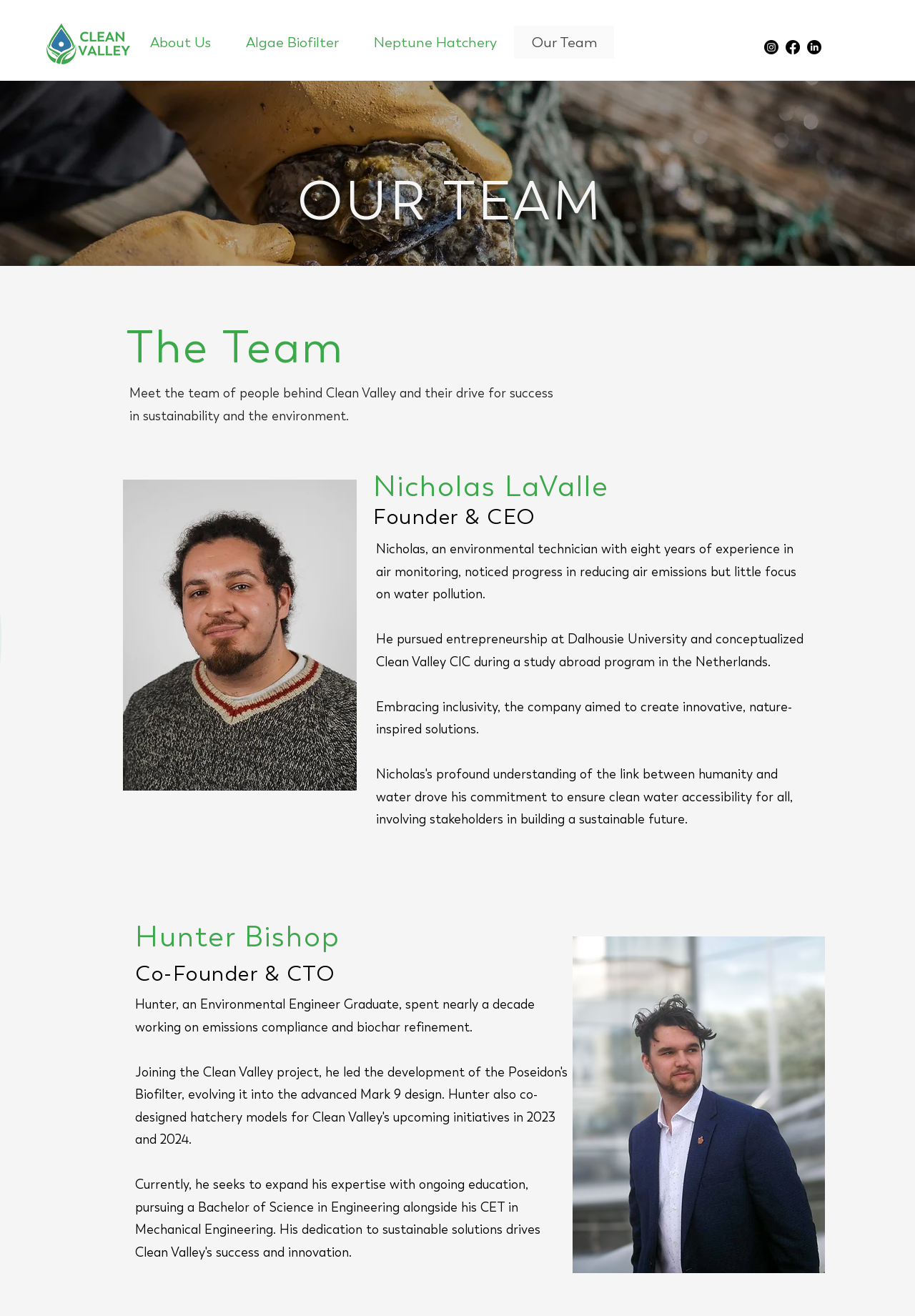Please answer the following question using a single word or phrase: 
What is the name of the company?

Clean Valley